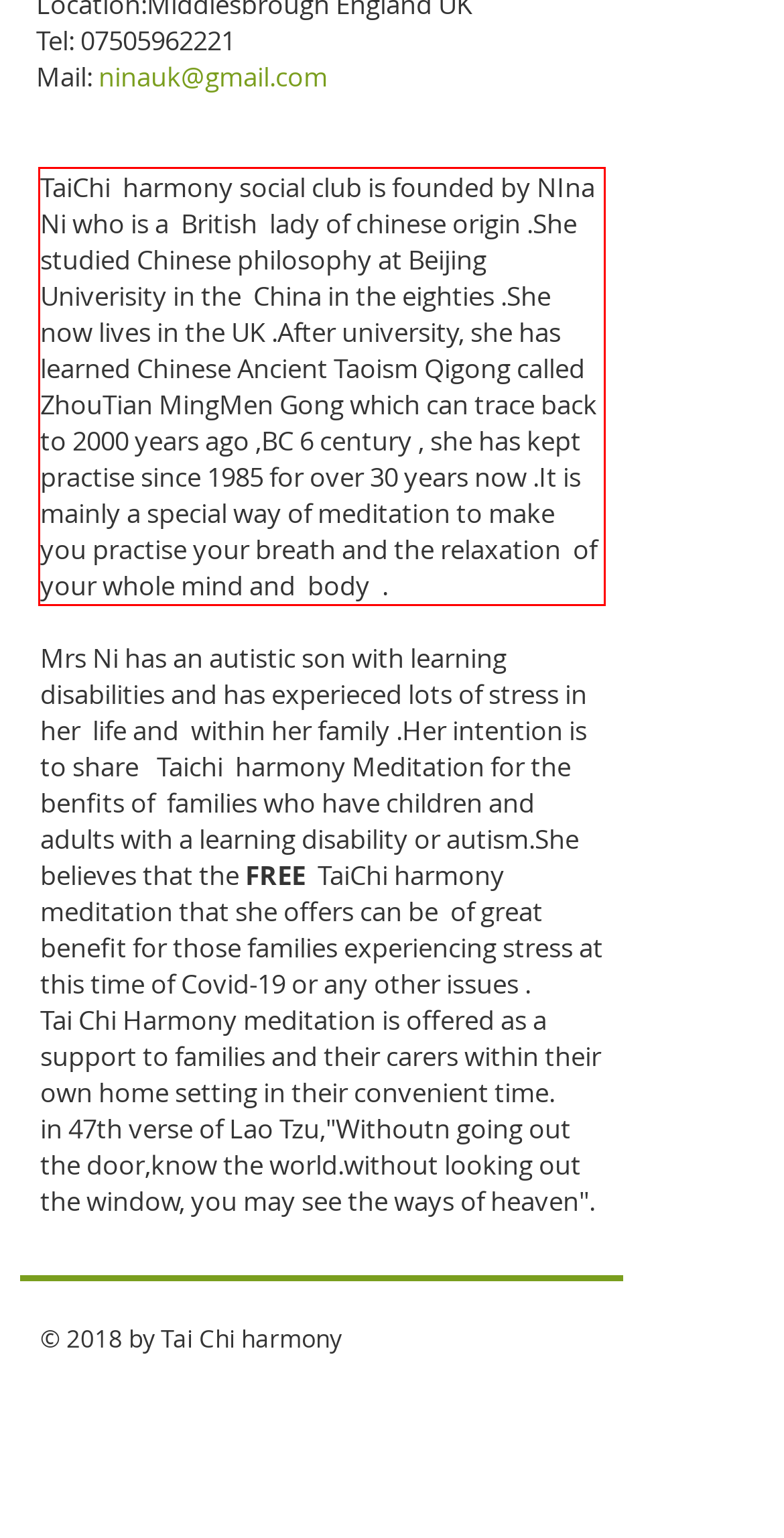Analyze the webpage screenshot and use OCR to recognize the text content in the red bounding box.

TaiChi harmony social club is founded by NIna Ni who is a British lady of chinese origin .She studied Chinese philosophy at Beijing Univerisity in the China in the eighties .She now lives in the UK .After university, she has learned Chinese Ancient Taoism Qigong called ZhouTian MingMen Gong which can trace back to 2000 years ago ,BC 6 century , she has kept practise since 1985 for over 30 years now .It is mainly a special way of meditation to make you practise your breath and the relaxation of your whole mind and body .